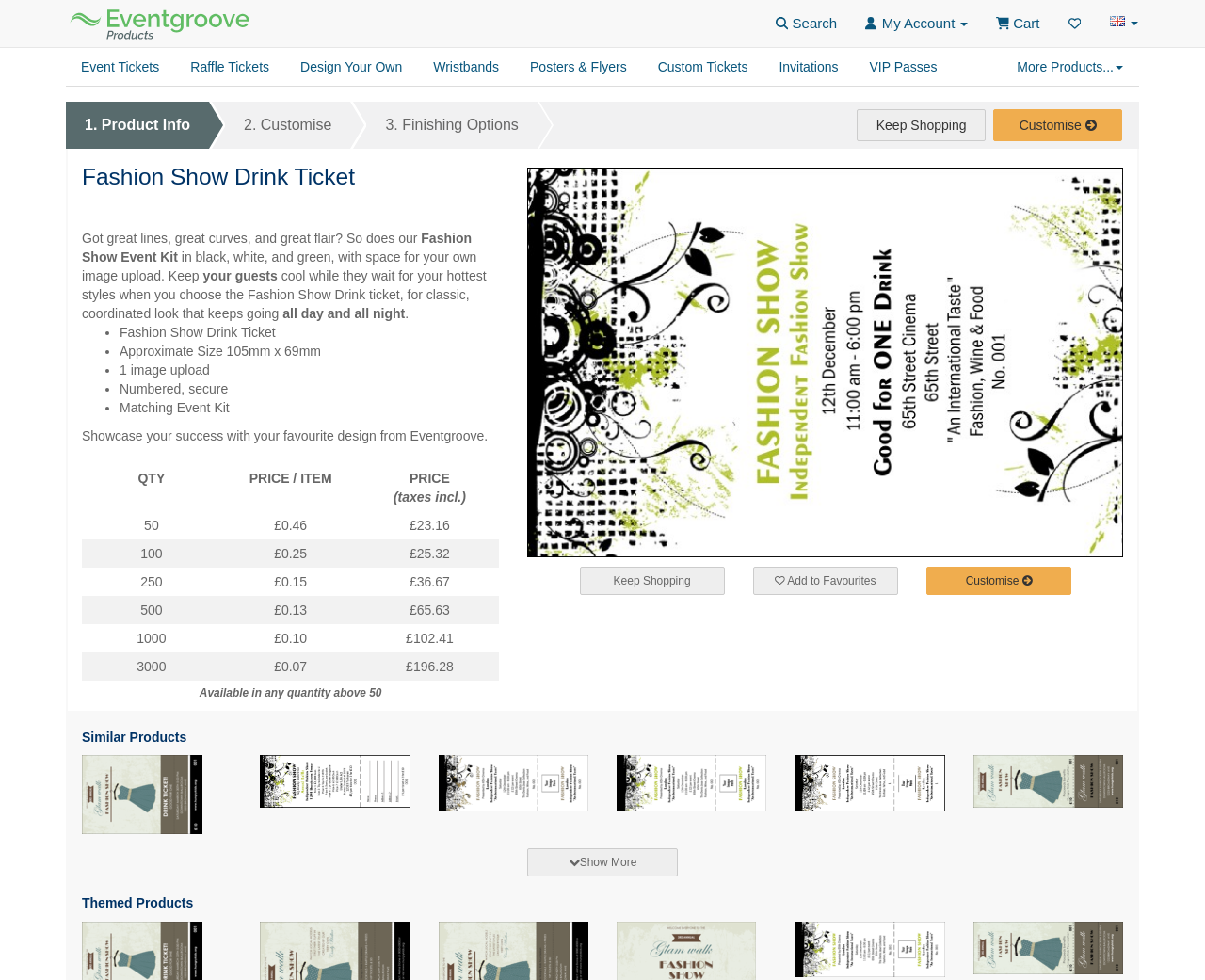What is the price of 500 drink tickets?
Using the visual information, reply with a single word or short phrase.

£65.63